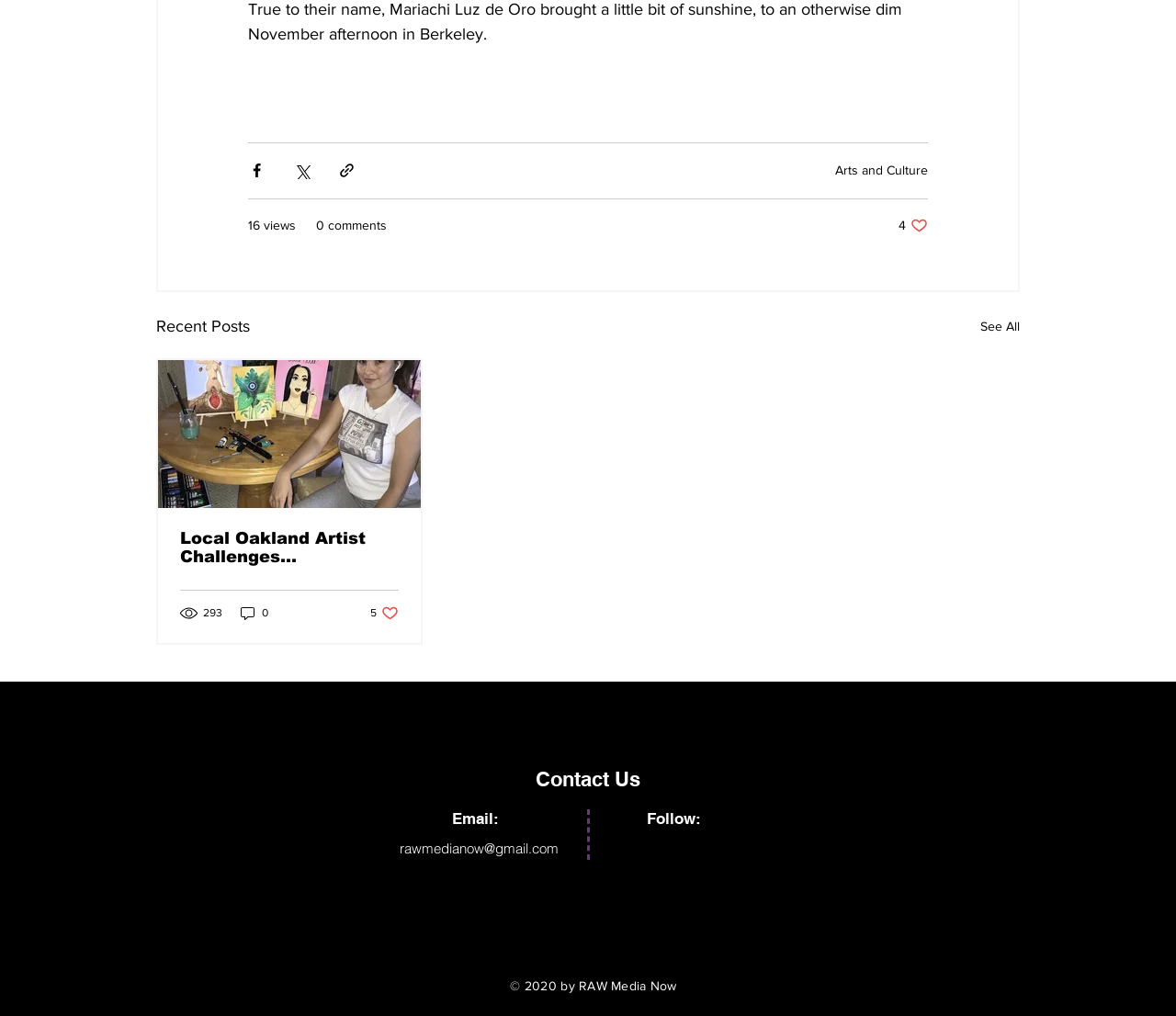Please respond to the question using a single word or phrase:
How many likes does the first article have?

5 likes